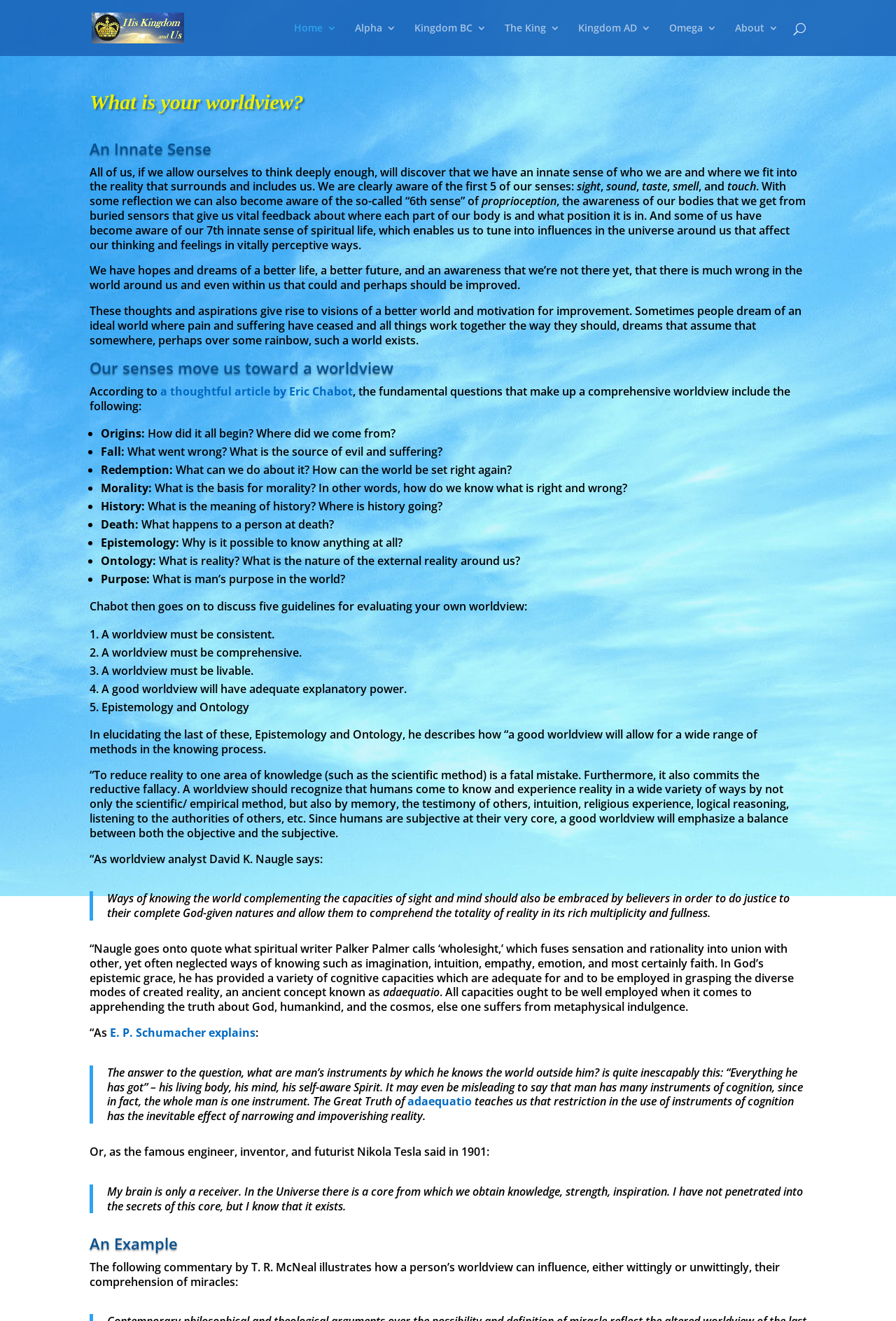What are the fundamental questions that make up a comprehensive worldview?
Please give a detailed and thorough answer to the question, covering all relevant points.

The webpage lists 7 fundamental questions that make up a comprehensive worldview, including Origins, Fall, Redemption, Morality, History, Death, and Epistemology. These questions are mentioned in the section 'Our senses move us toward a worldview'.